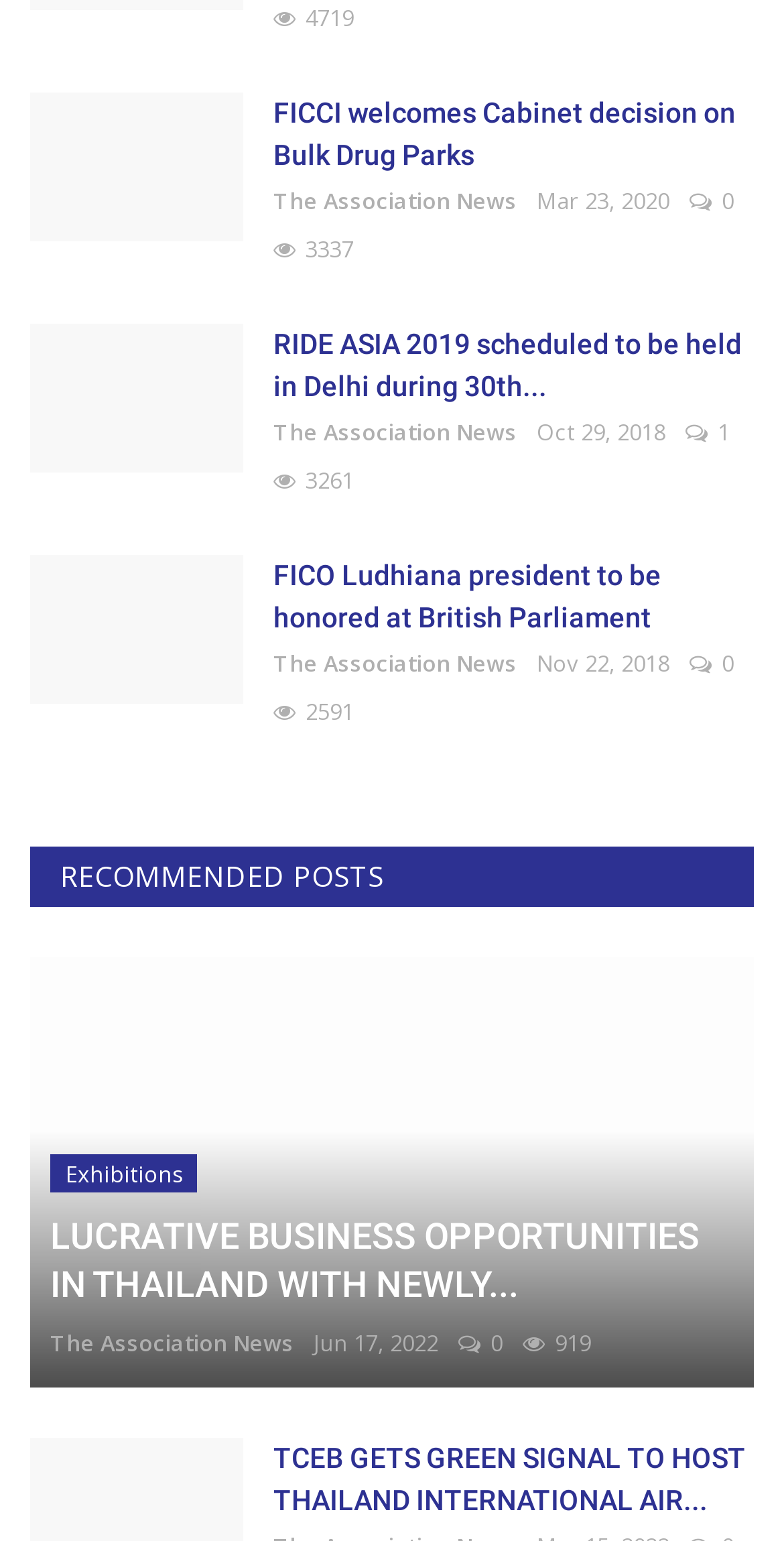Provide a single word or phrase to answer the given question: 
What is the date of the second news article?

Oct 29, 2018